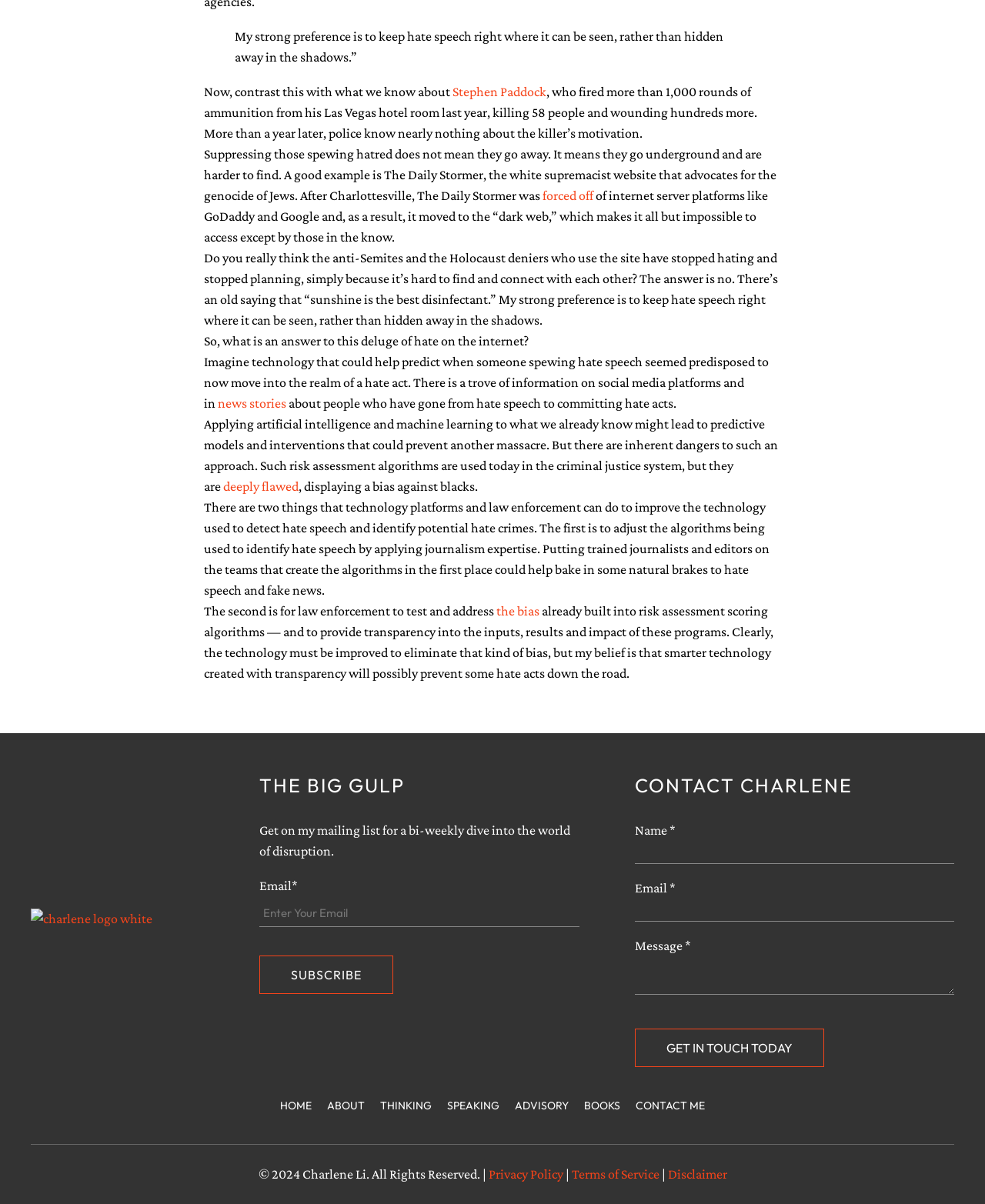Identify and provide the bounding box coordinates of the UI element described: "parent_node: Message * name="item_meta[15]"". The coordinates should be formatted as [left, top, right, bottom], with each number being a float between 0 and 1.

[0.644, 0.794, 0.969, 0.826]